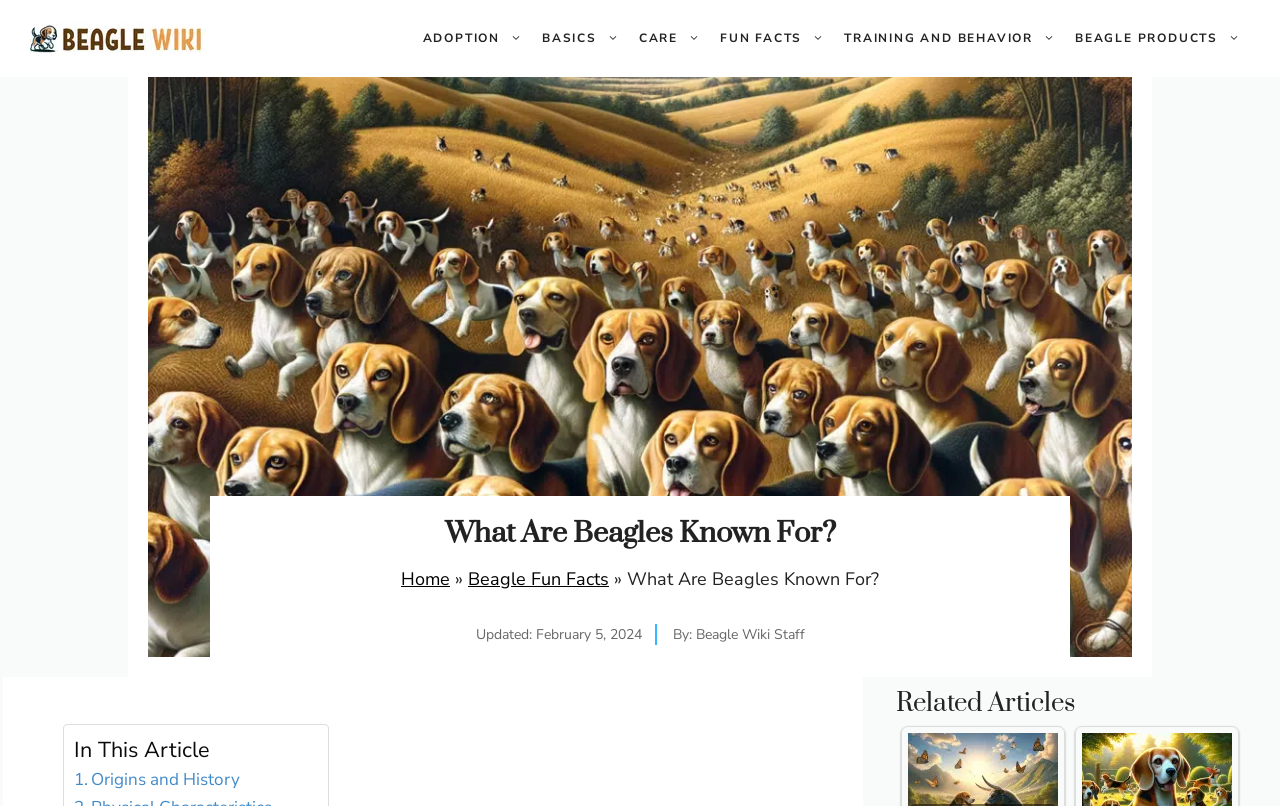Locate the bounding box of the UI element defined by this description: "Origins and History". The coordinates should be given as four float numbers between 0 and 1, formatted as [left, top, right, bottom].

[0.058, 0.951, 0.188, 0.985]